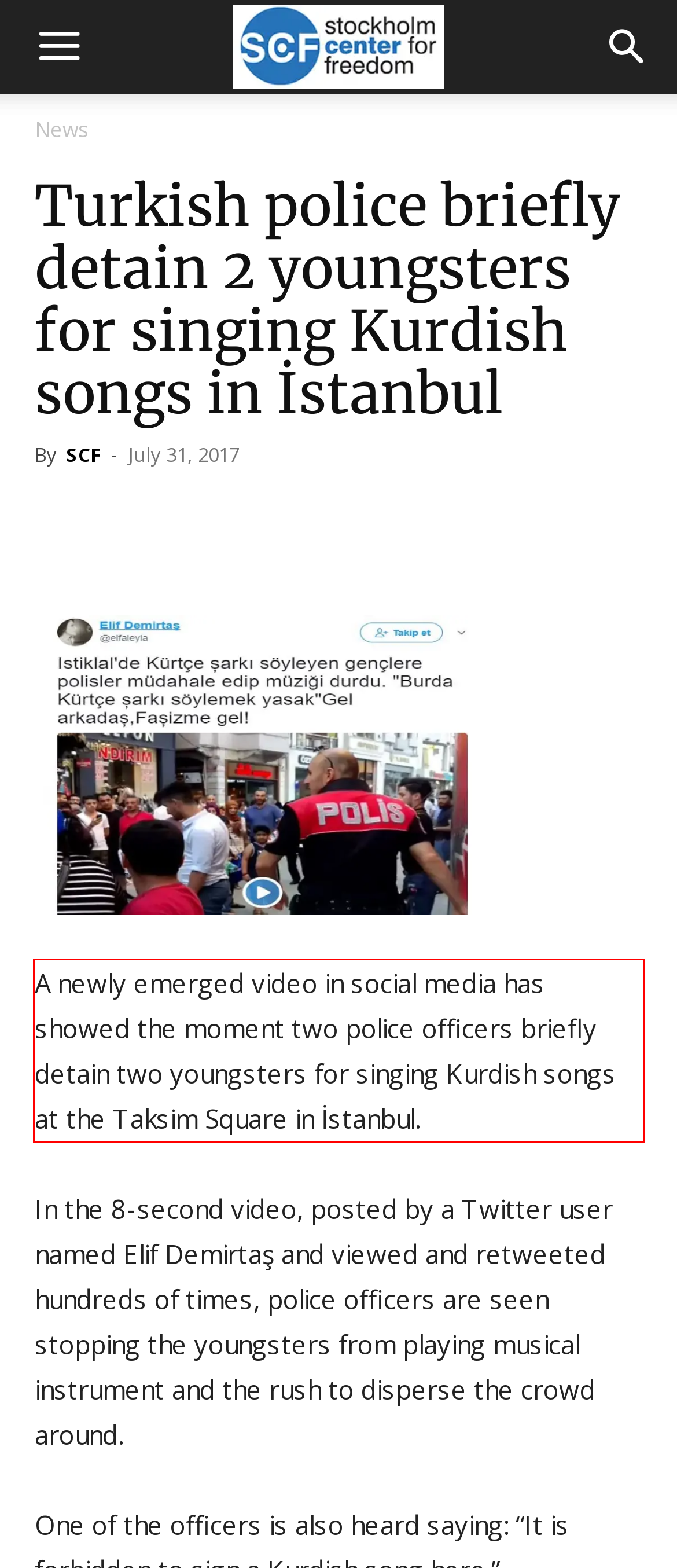You are provided with a webpage screenshot that includes a red rectangle bounding box. Extract the text content from within the bounding box using OCR.

A newly emerged video in social media has showed the moment two police officers briefly detain two youngsters for singing Kurdish songs at the Taksim Square in İstanbul.